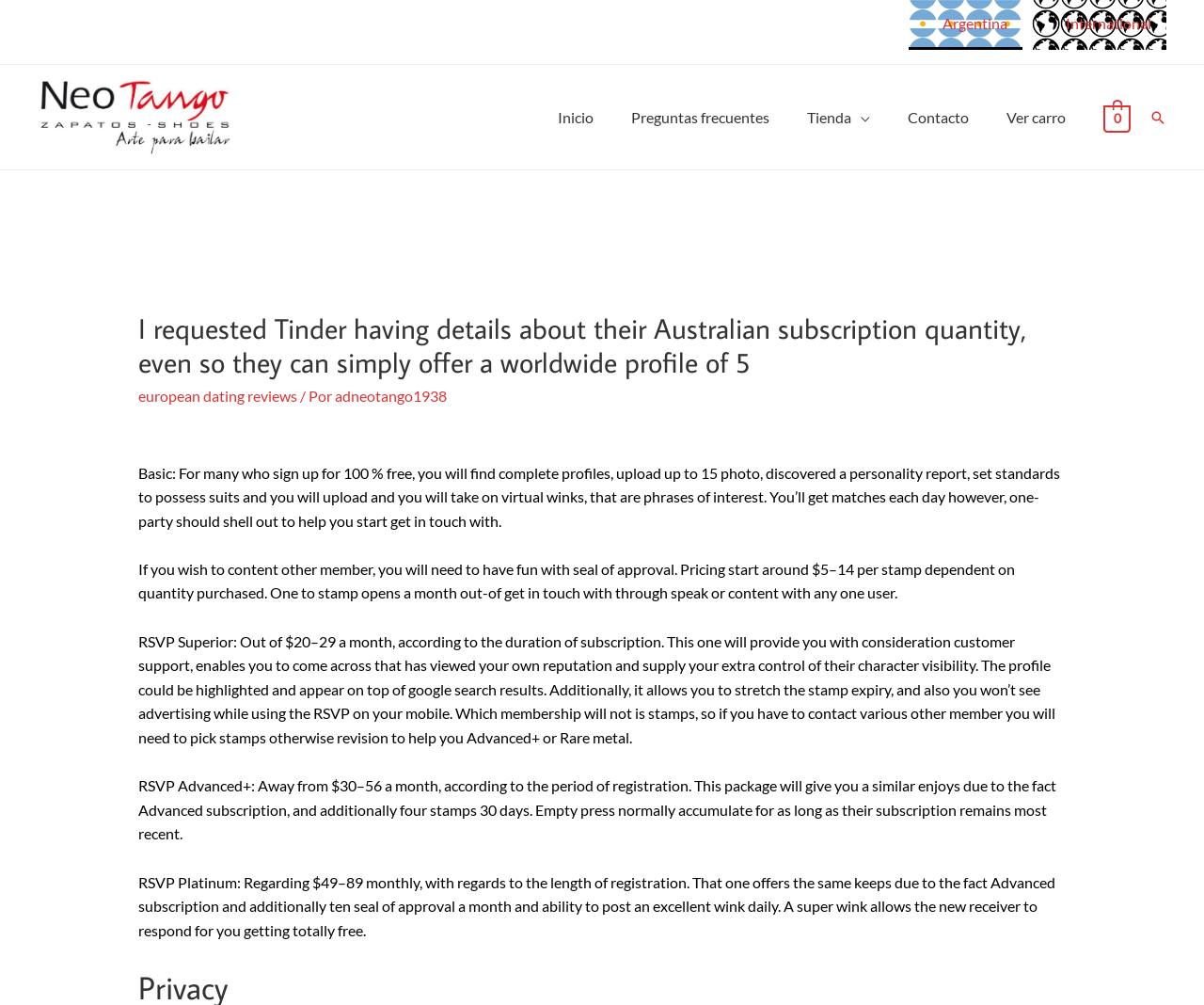What is the minimum price of a stamp?
Using the visual information from the image, give a one-word or short-phrase answer.

$5